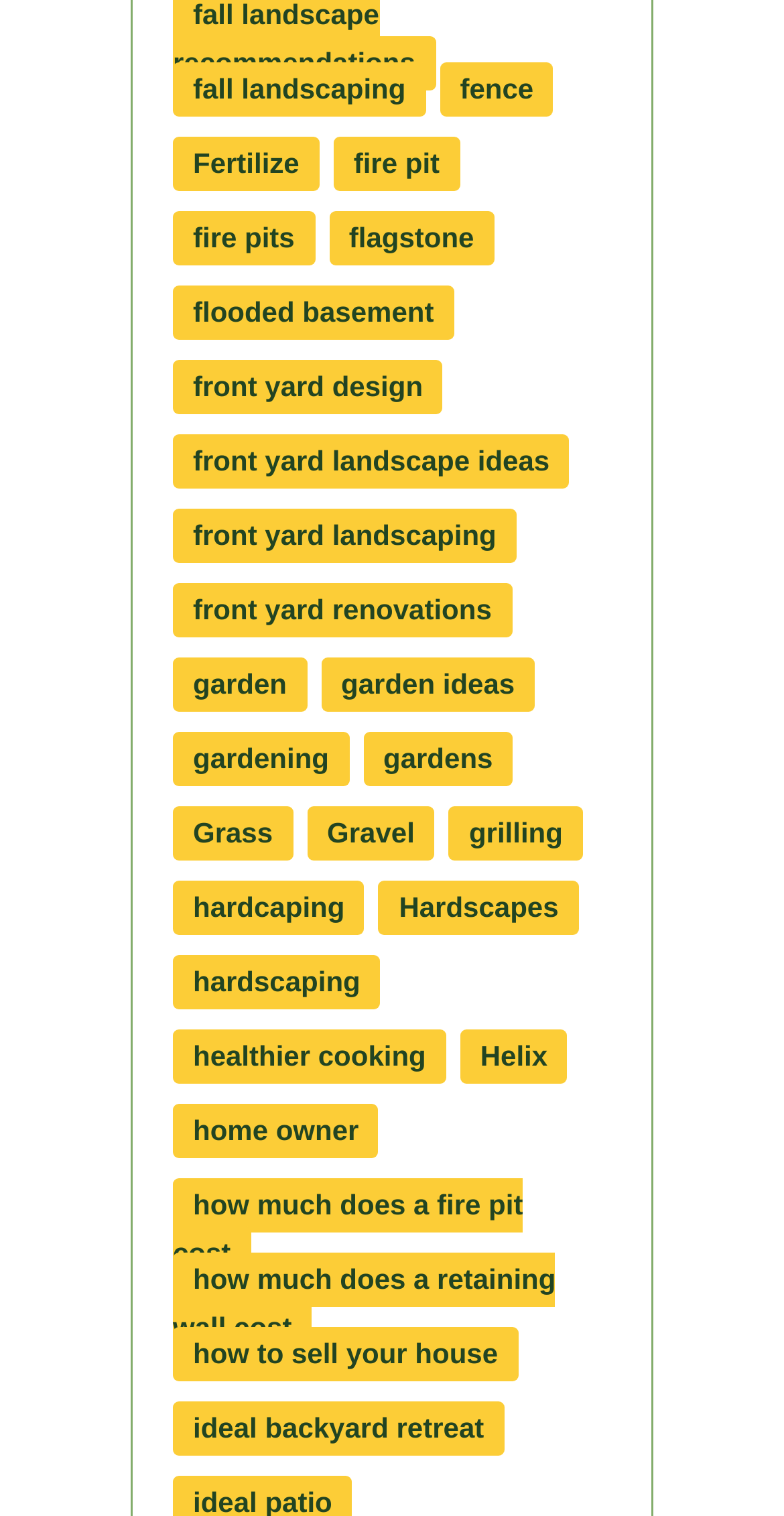Please reply with a single word or brief phrase to the question: 
How many links are related to fire pits?

2